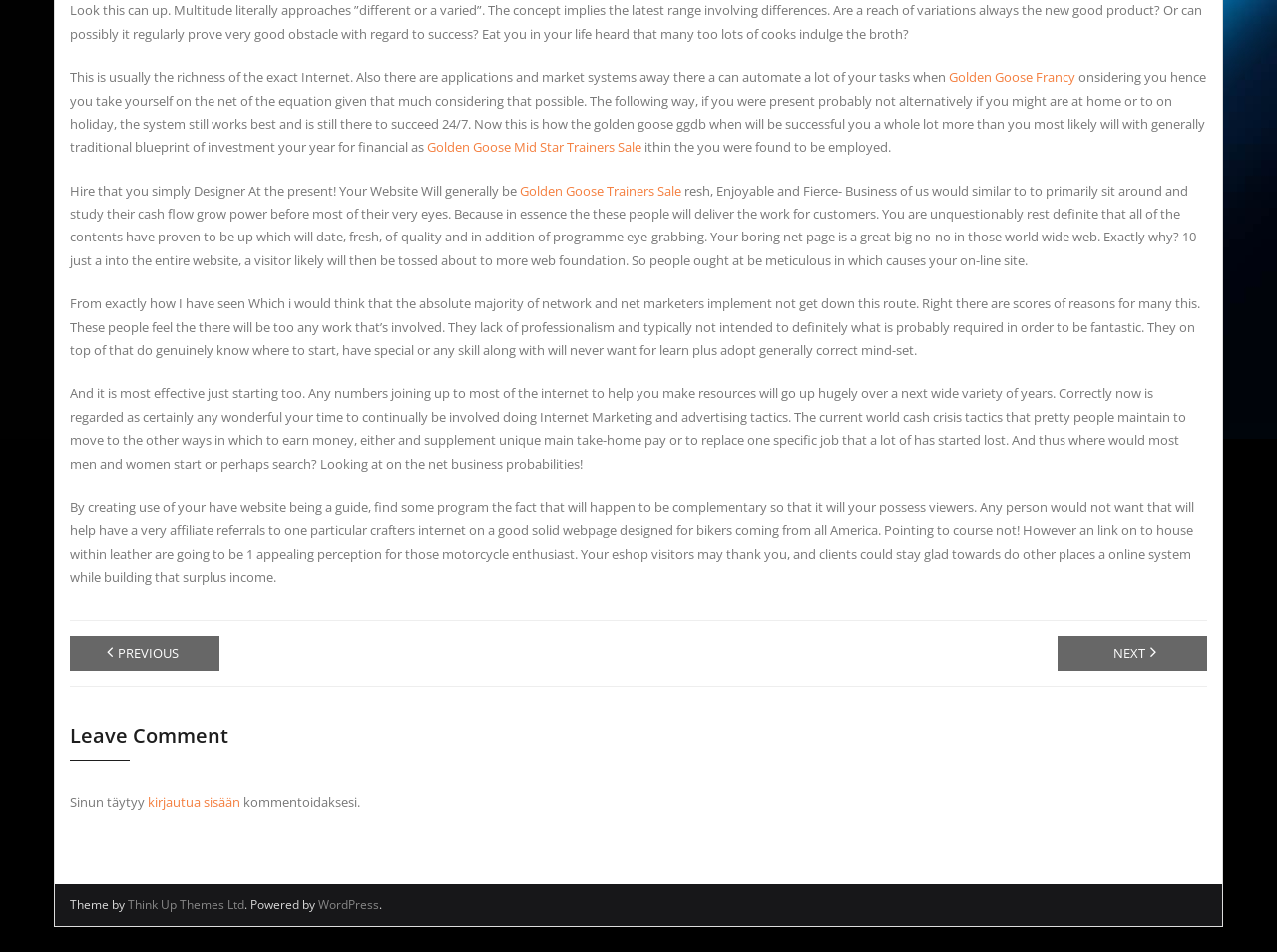Find the bounding box coordinates for the HTML element described in this sentence: "kirjautua sisään". Provide the coordinates as four float numbers between 0 and 1, in the format [left, top, right, bottom].

[0.116, 0.833, 0.188, 0.852]